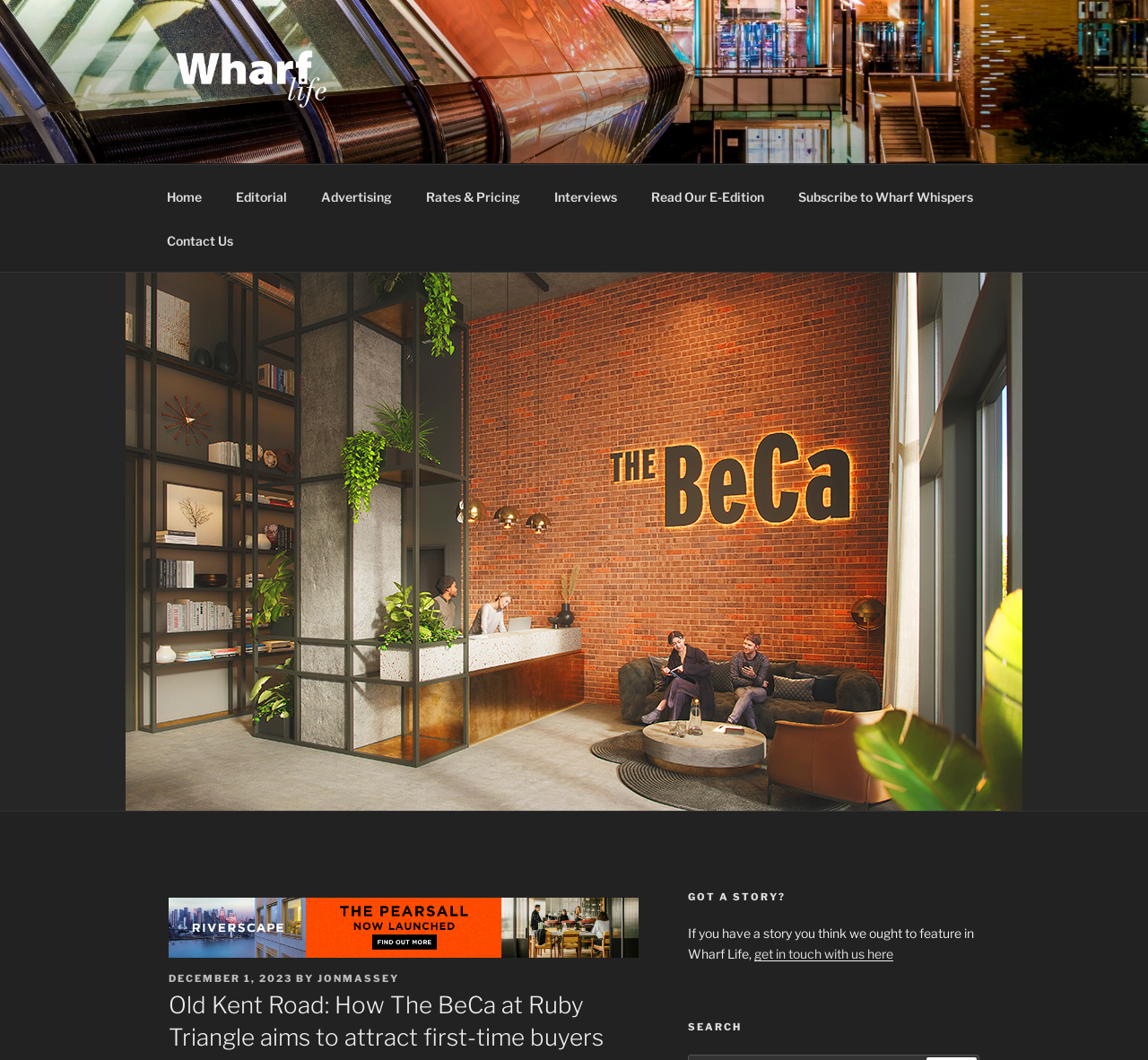Provide the bounding box coordinates of the UI element this sentence describes: "Read Our E-Edition".

[0.553, 0.165, 0.679, 0.206]